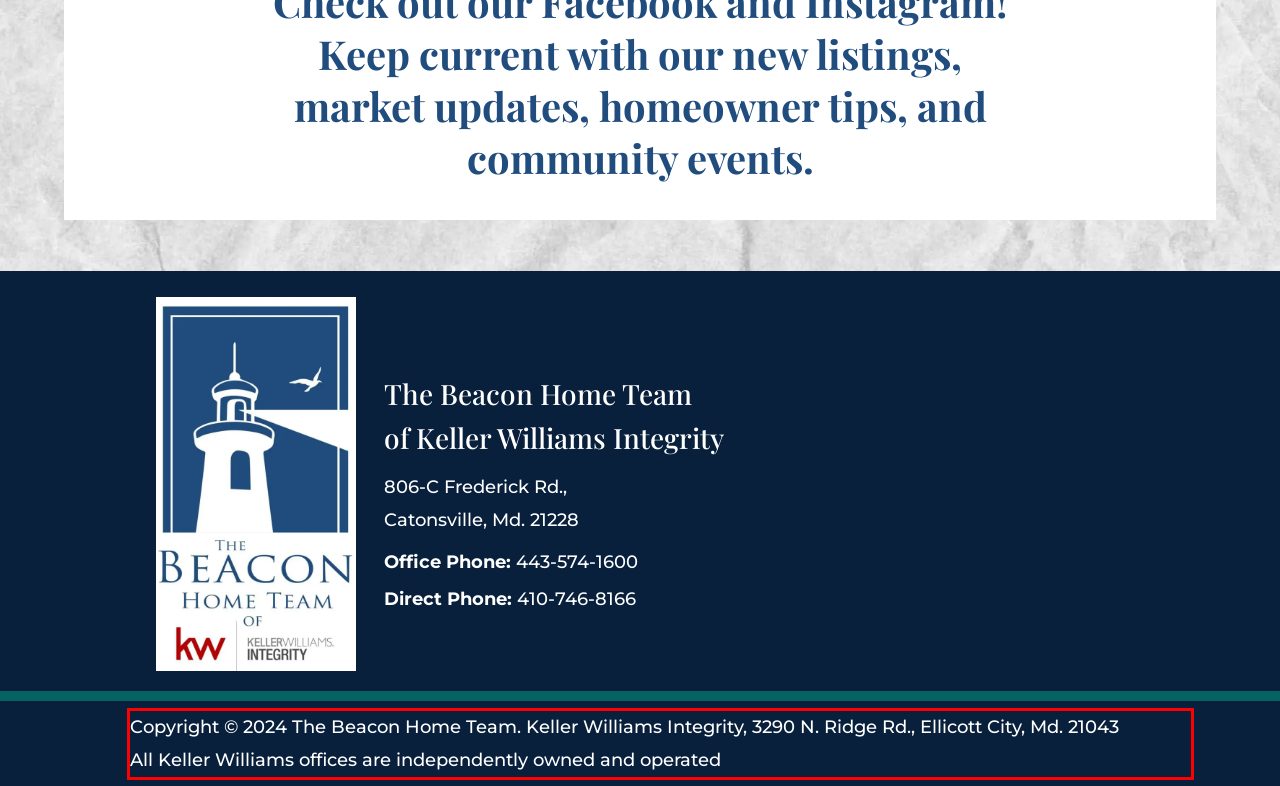Review the webpage screenshot provided, and perform OCR to extract the text from the red bounding box.

Copyright © 2024 The Beacon Home Team. Keller Williams Integrity, 3290 N. Ridge Rd., Ellicott City, Md. 21043 All Keller Williams offices are independently owned and operated